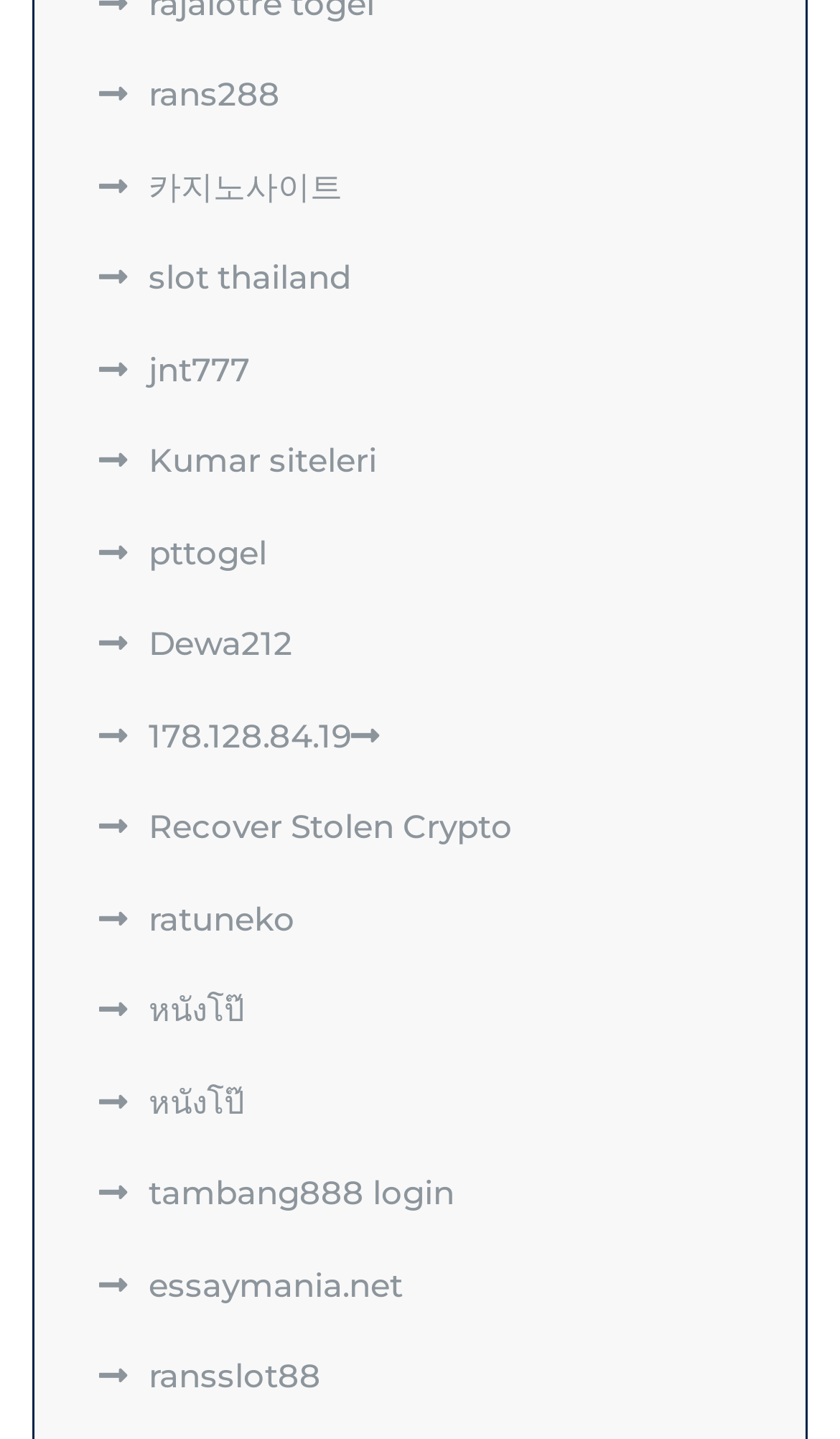Determine the bounding box coordinates for the HTML element described here: "Aviation Gazette".

None